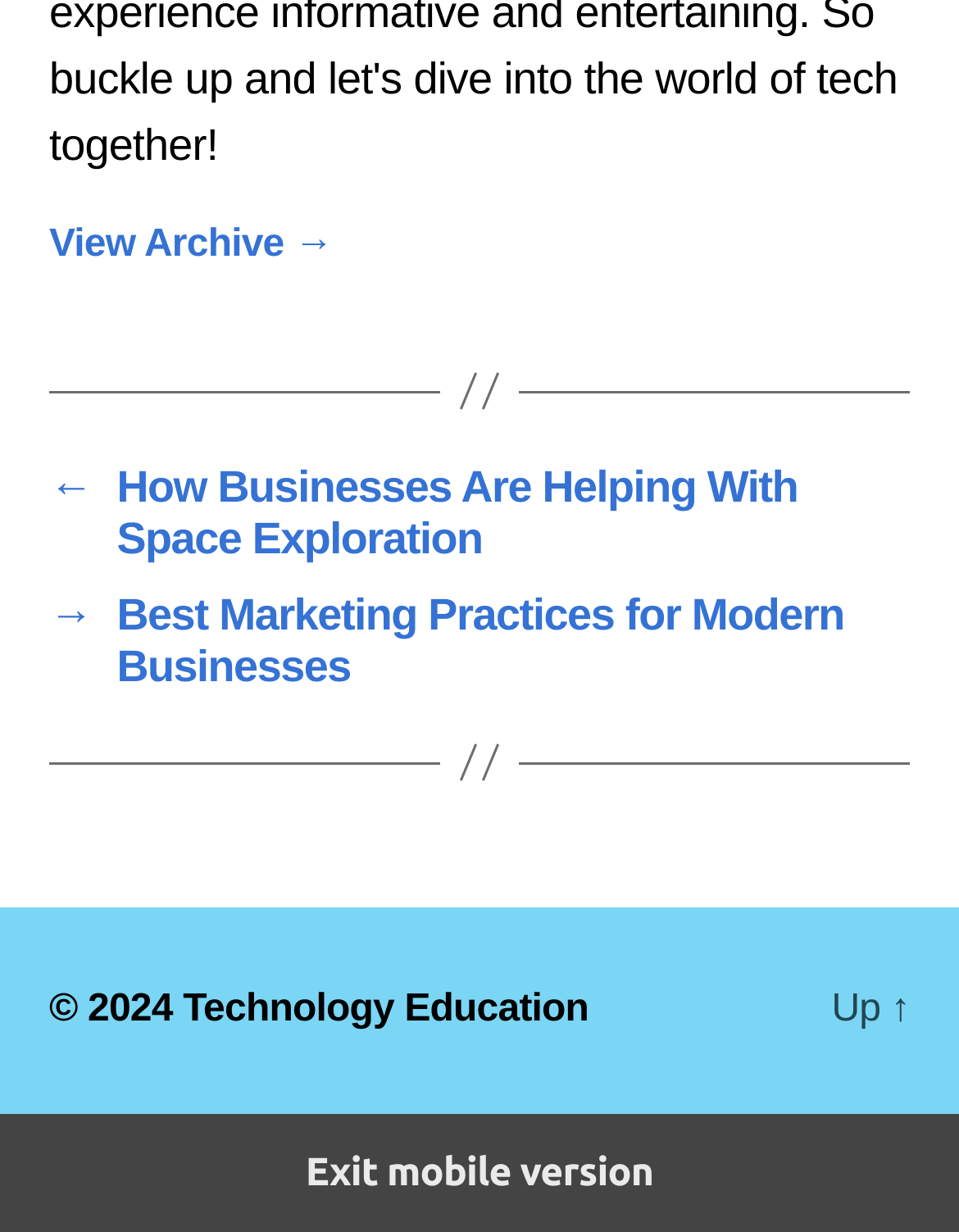Find and provide the bounding box coordinates for the UI element described here: "Technology Education". The coordinates should be given as four float numbers between 0 and 1: [left, top, right, bottom].

[0.191, 0.802, 0.614, 0.836]